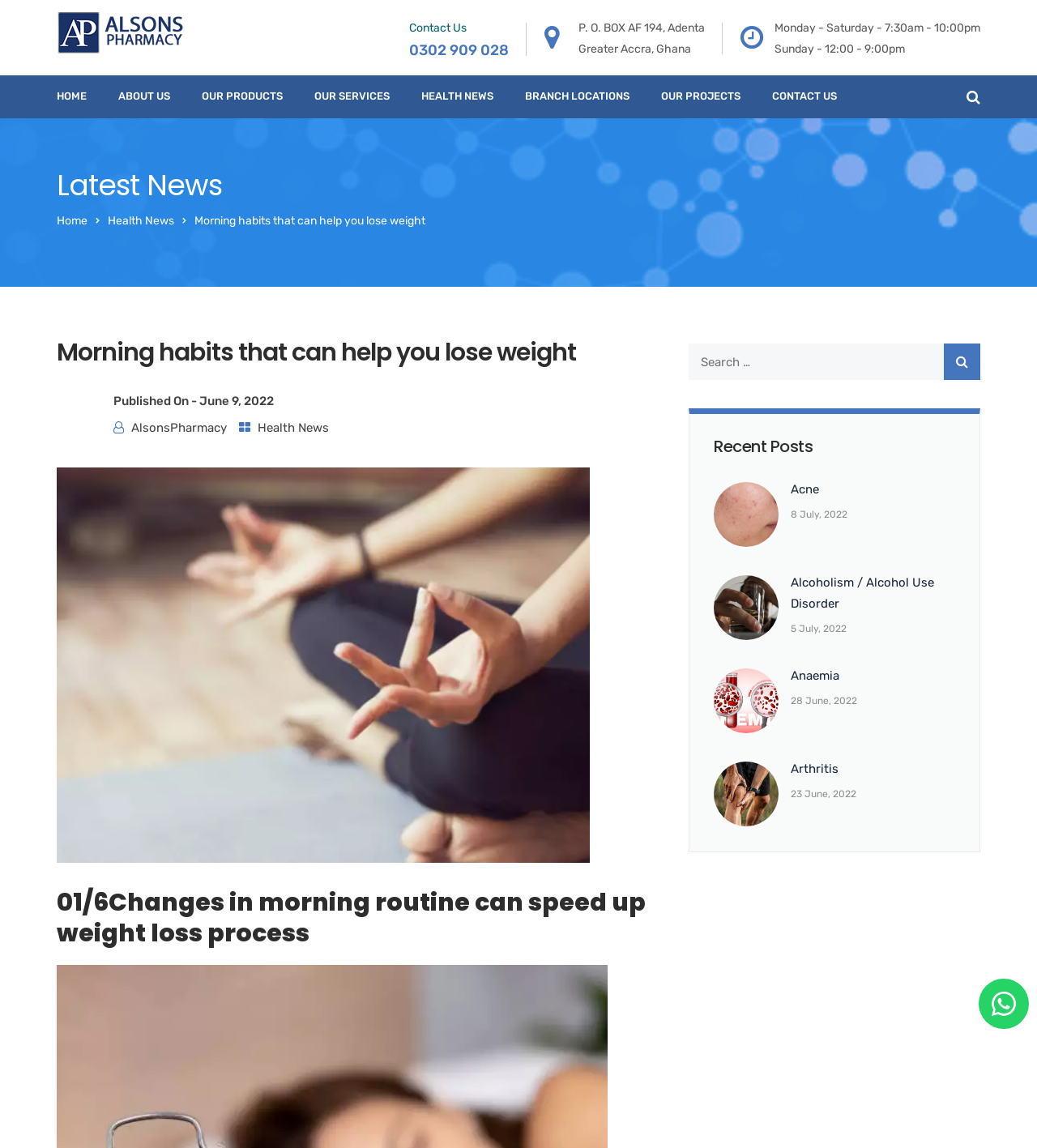Given the element description, predict the bounding box coordinates in the format (top-left x, top-left y, bottom-right x, bottom-right y). Make sure all values are between 0 and 1. Here is the element description: name="s" placeholder="Search …"

[0.664, 0.299, 0.945, 0.331]